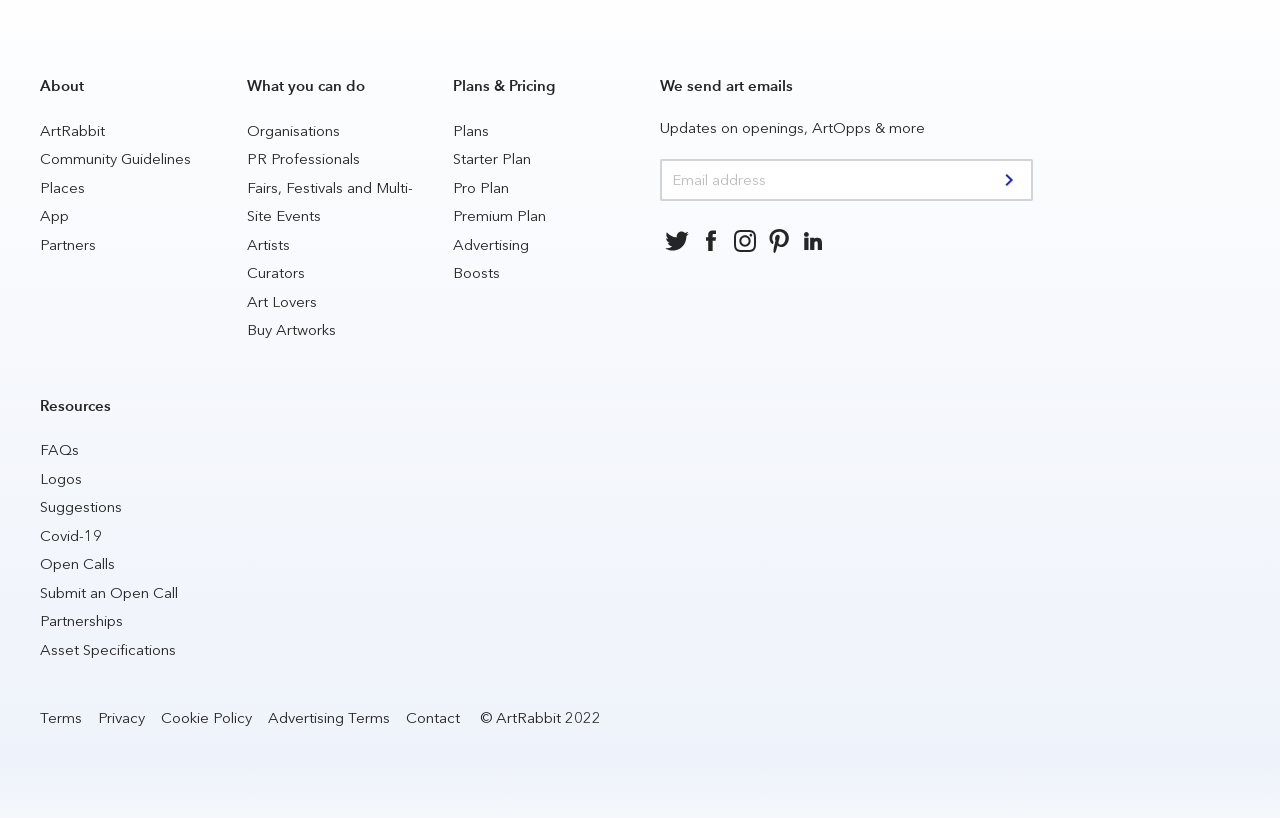What is the name of the website? Based on the image, give a response in one word or a short phrase.

ArtRabbit